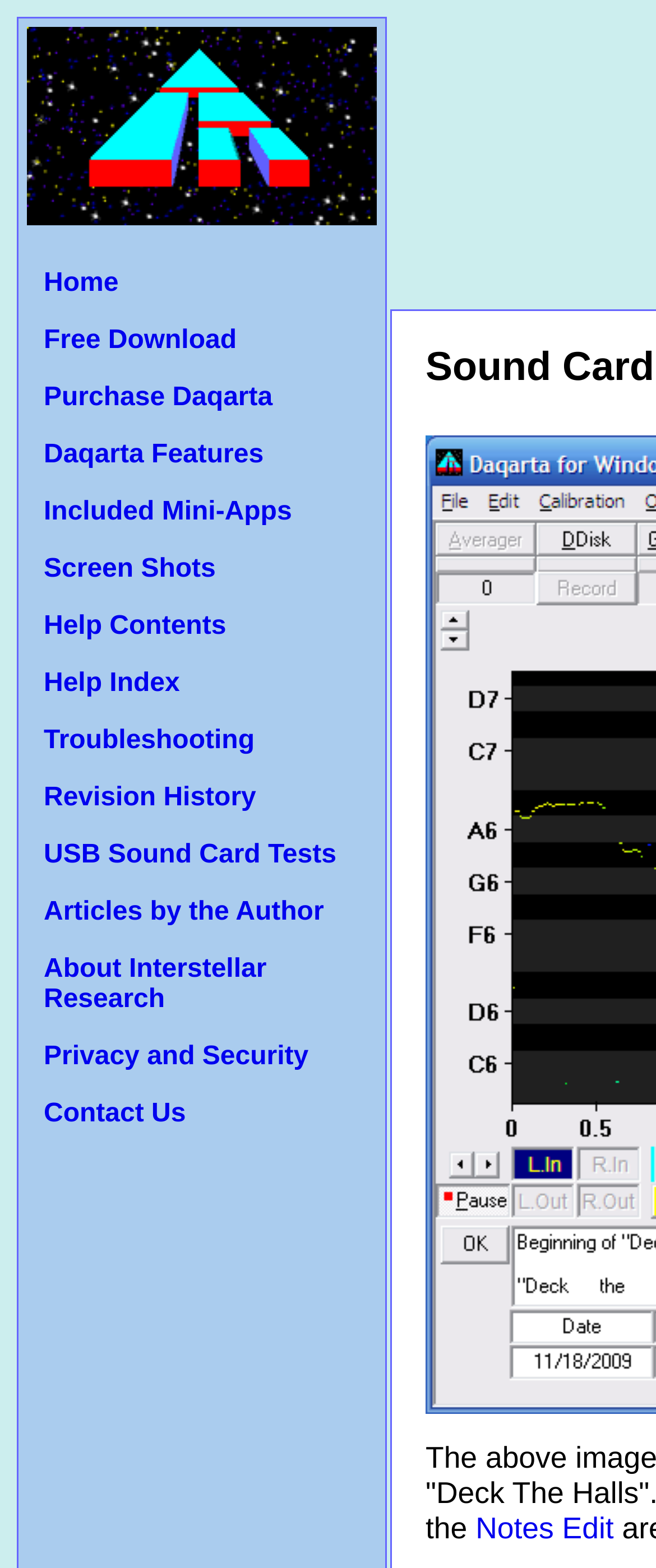Identify and extract the main heading from the webpage.

Sound Card Pitch Tracker